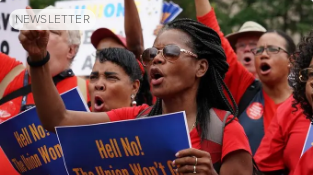Describe the image thoroughly.

The image captures a passionate moment from a protest where dedicated individuals are vocalizing their stances on labor rights and union support. In the foreground, a woman with braided hair stands prominently, her fist raised in a gesture of determination and defiance, as she holds a sign that reads, "Hell No! The Union Won't Go!" Beside her, another individual appears equally engaged, reflecting the collective energy and commitment of the group. The backdrop features a multitude of supporters, all clad in red attire, rallying together with various signs that emphasize their cause. This image embodies the spirit of activism, highlighting the importance of union solidarity amidst ongoing discussions about labor issues, particularly in the context of recent union membership declines in industries heavily impacted by economic shifts, such as technology. The atmosphere is charged with resolve and unity, signaling a vital moment in the ongoing fight for workers' rights.